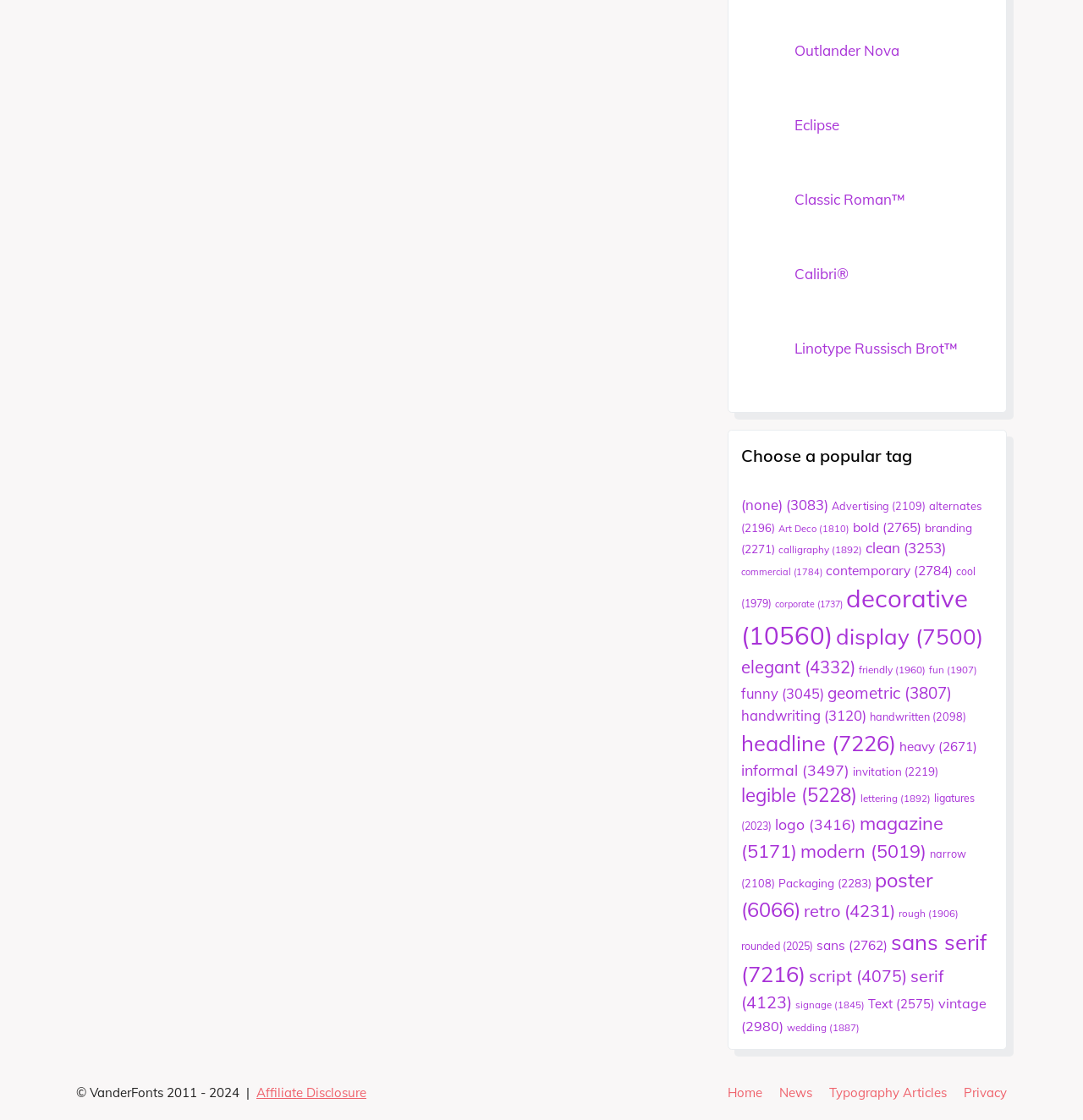How many links are on the webpage? Based on the image, give a response in one word or a short phrase.

40